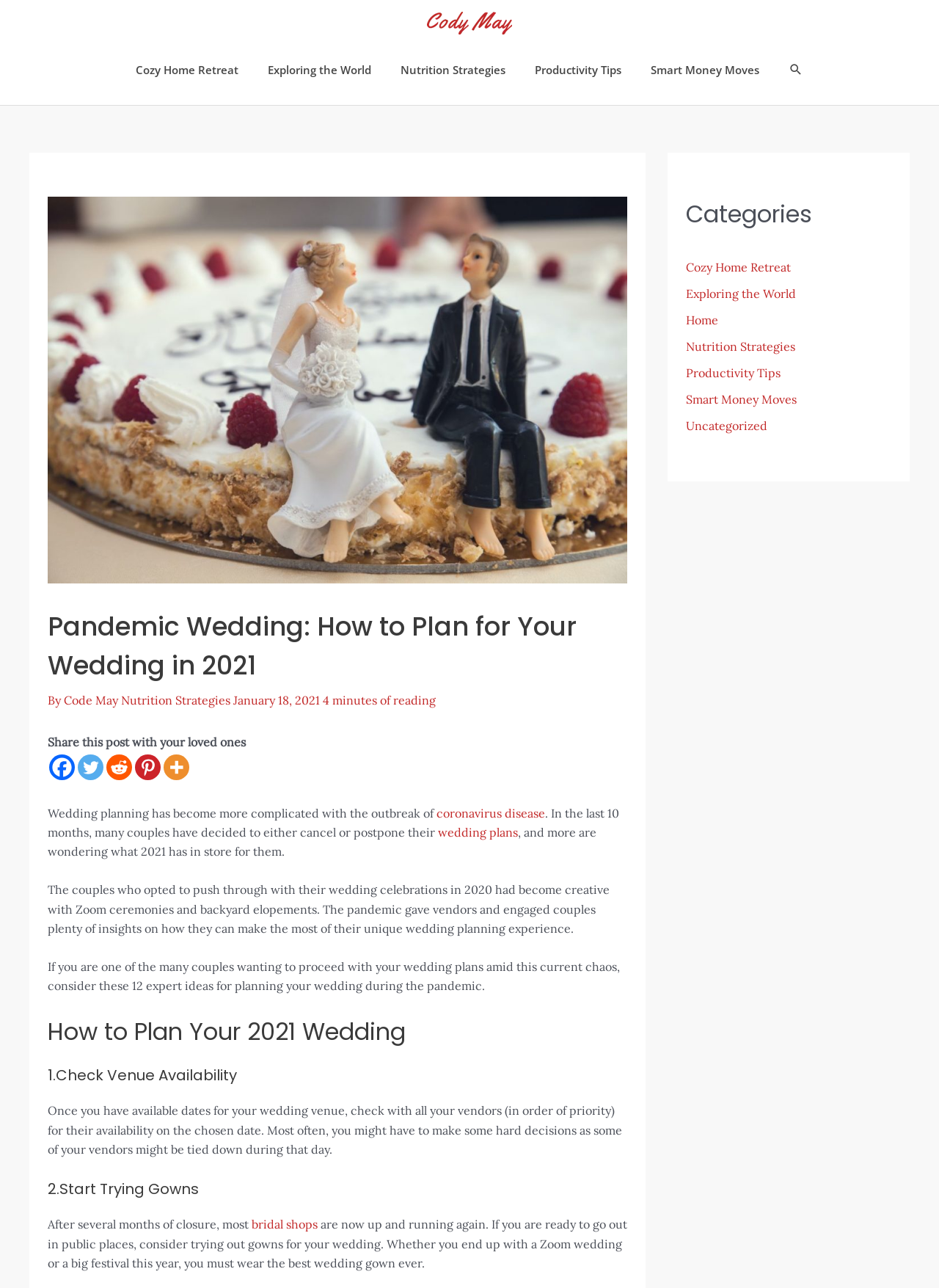Observe the image and answer the following question in detail: What is the logo of the website?

The logo of the website is located at the top left corner of the webpage, and it is an image with the text 'Cody May' written on it.